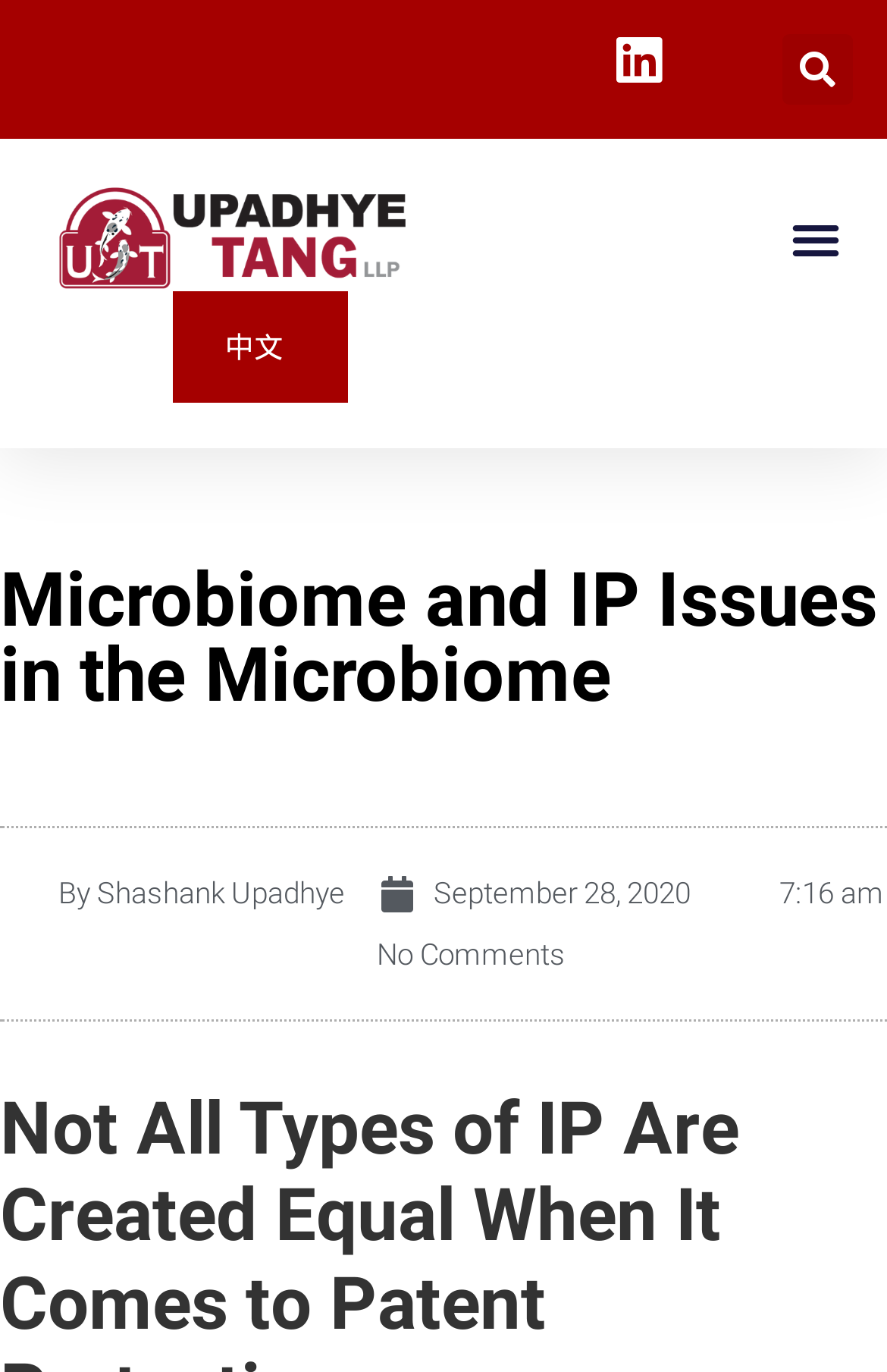What is the headline of the webpage?

Microbiome and IP Issues in the Microbiome